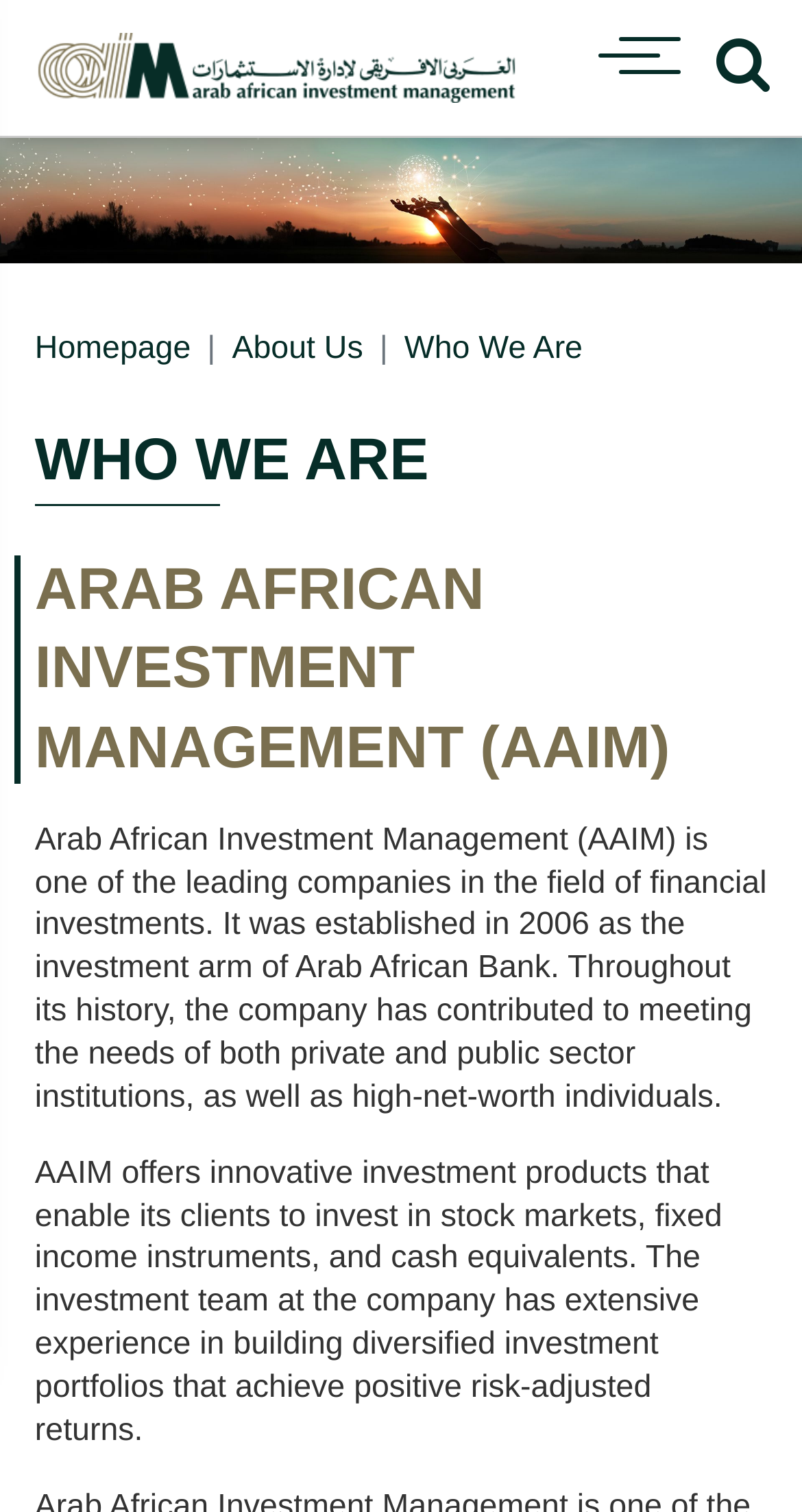What is the purpose of the company's investment team?
Provide a comprehensive and detailed answer to the question.

I found the answer by reading the StaticText element with the text 'The investment team at the company has extensive experience in building diversified investment portfolios that achieve positive risk-adjusted returns.' which describes the role of the investment team.